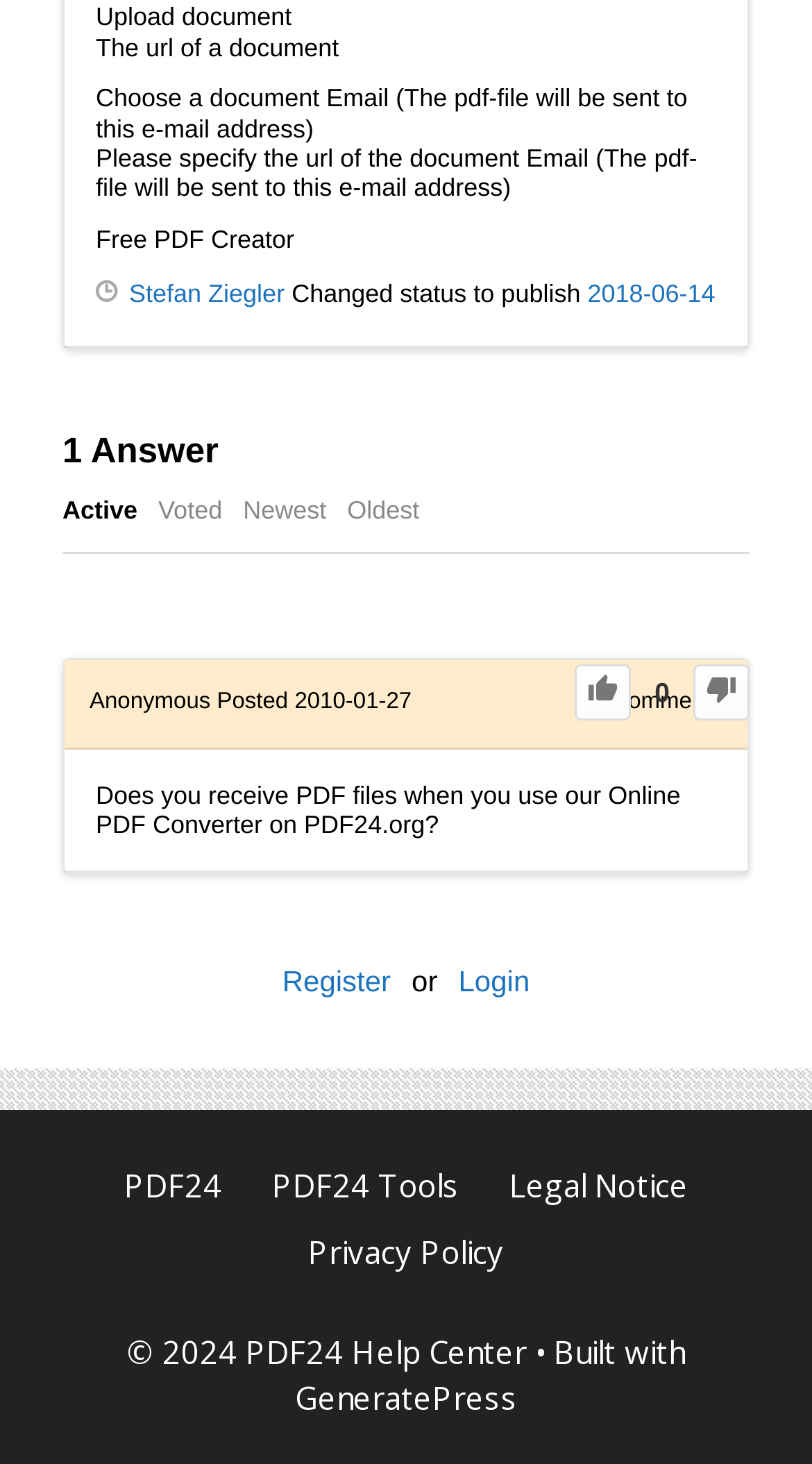Refer to the image and offer a detailed explanation in response to the question: How many links are there in the 'Site' section?

The 'Site' section is located at the bottom of the webpage, with bounding box coordinates [0.0, 0.758, 1.0, 1.0]. Within this section, there are four link elements: 'PDF24', 'PDF24 Tools', 'Legal Notice', and 'Privacy Policy'. Therefore, the answer is 4.